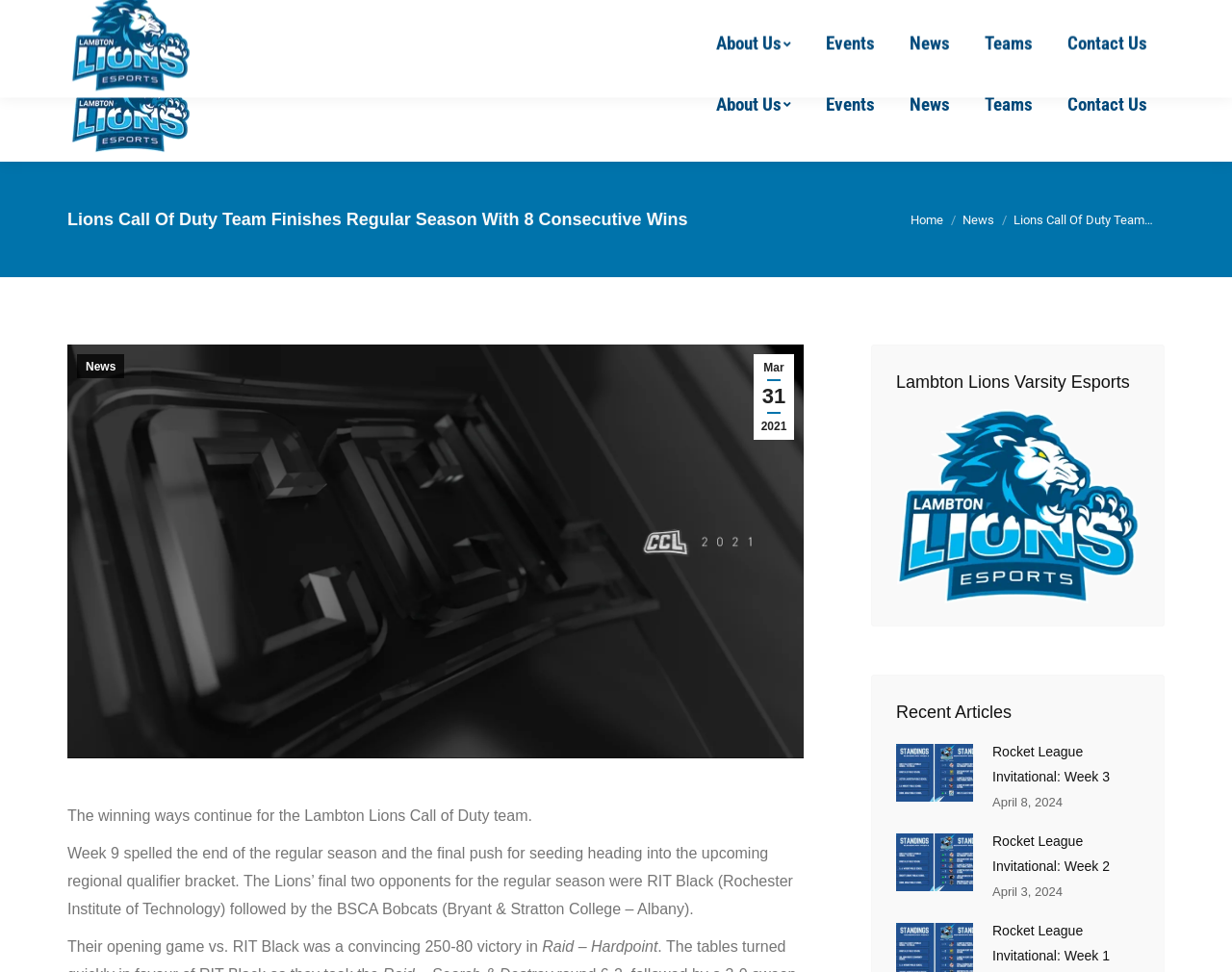Using the elements shown in the image, answer the question comprehensively: What is the phone number of Lambton Esports?

I found the phone number by looking at the top section of the webpage, where the contact information is displayed. The phone number is written as 'Phone: 519-479-2303'.